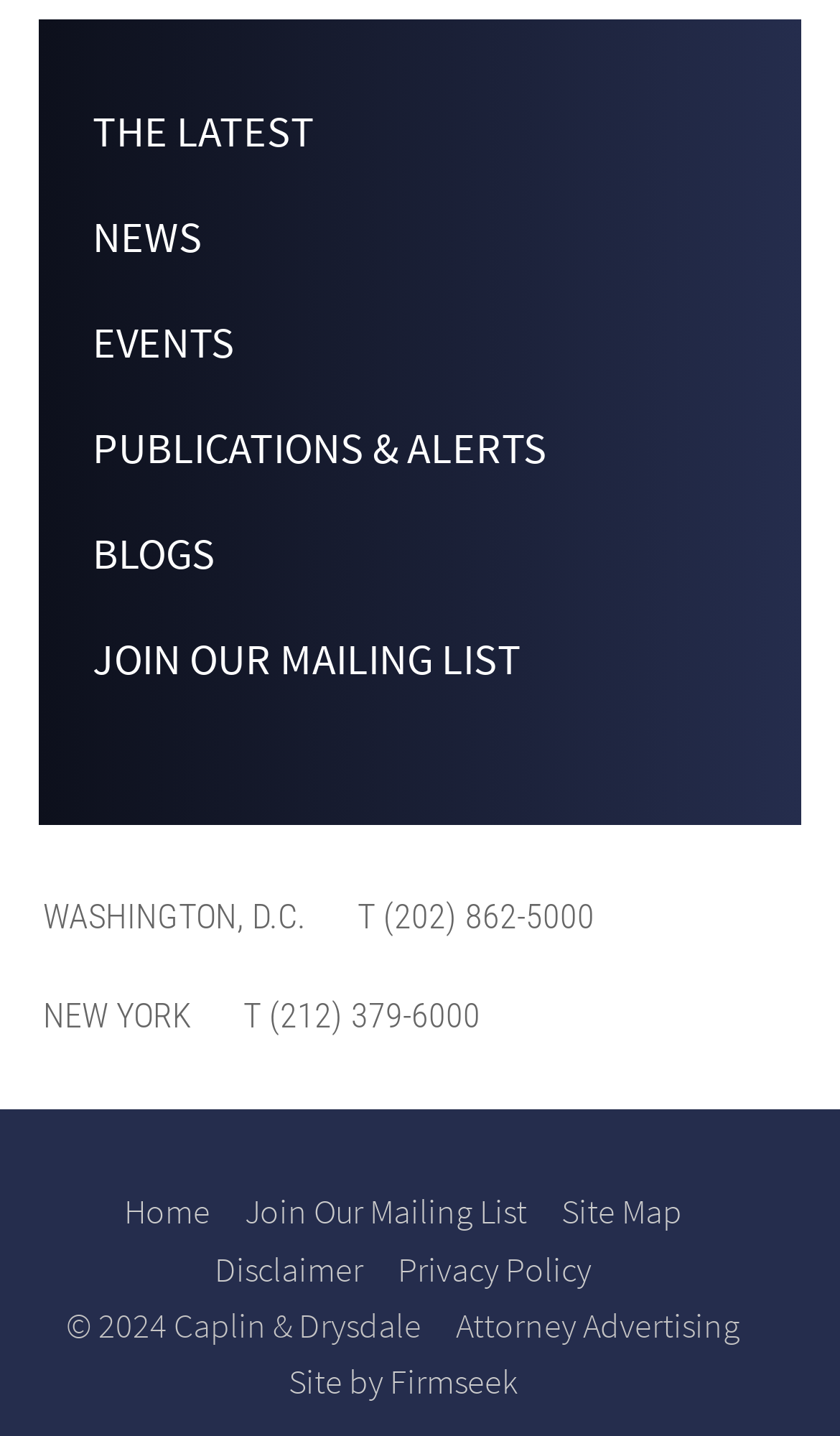How many links are in the top navigation bar?
Provide a one-word or short-phrase answer based on the image.

5